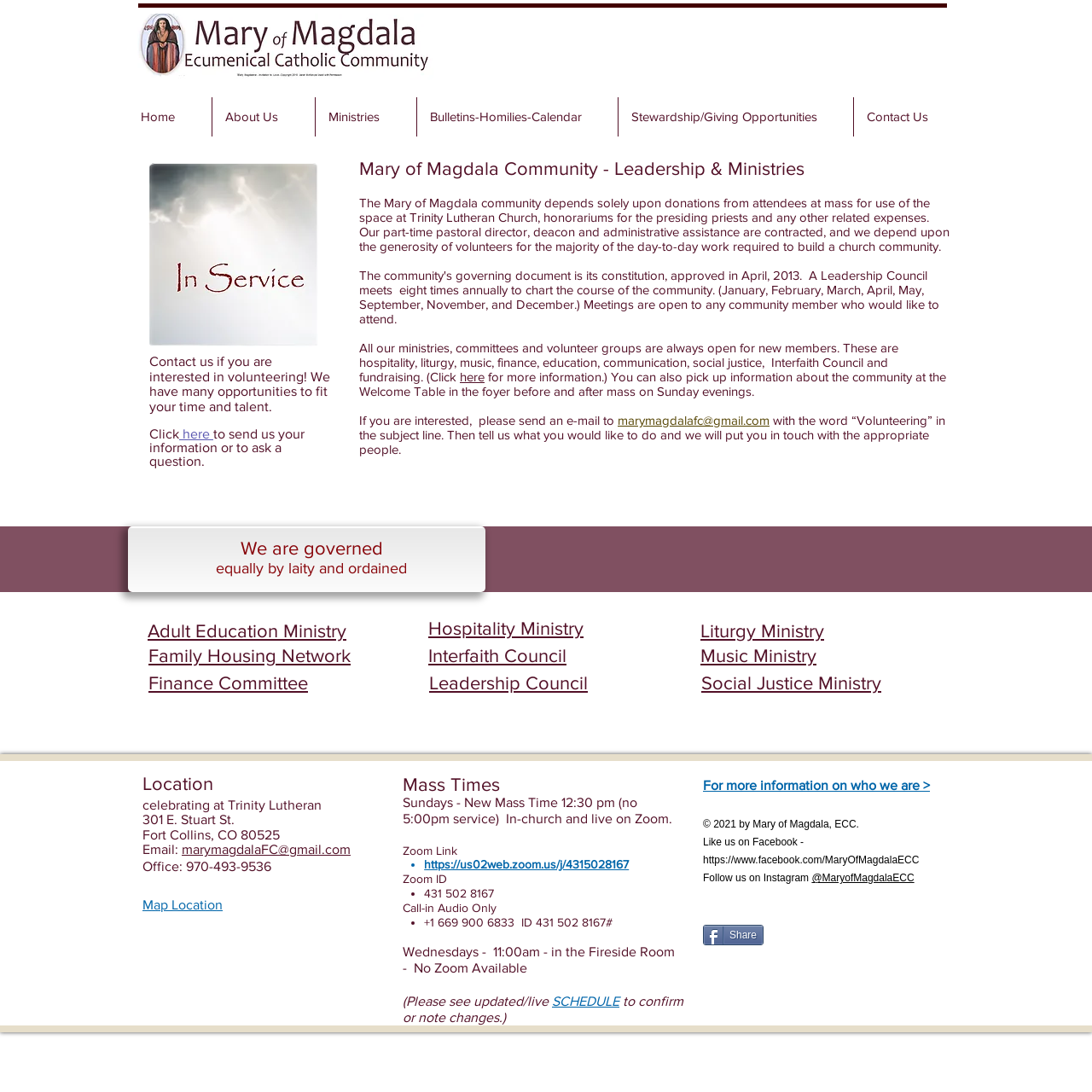Find the bounding box coordinates for the HTML element specified by: "here".

[0.164, 0.391, 0.195, 0.404]